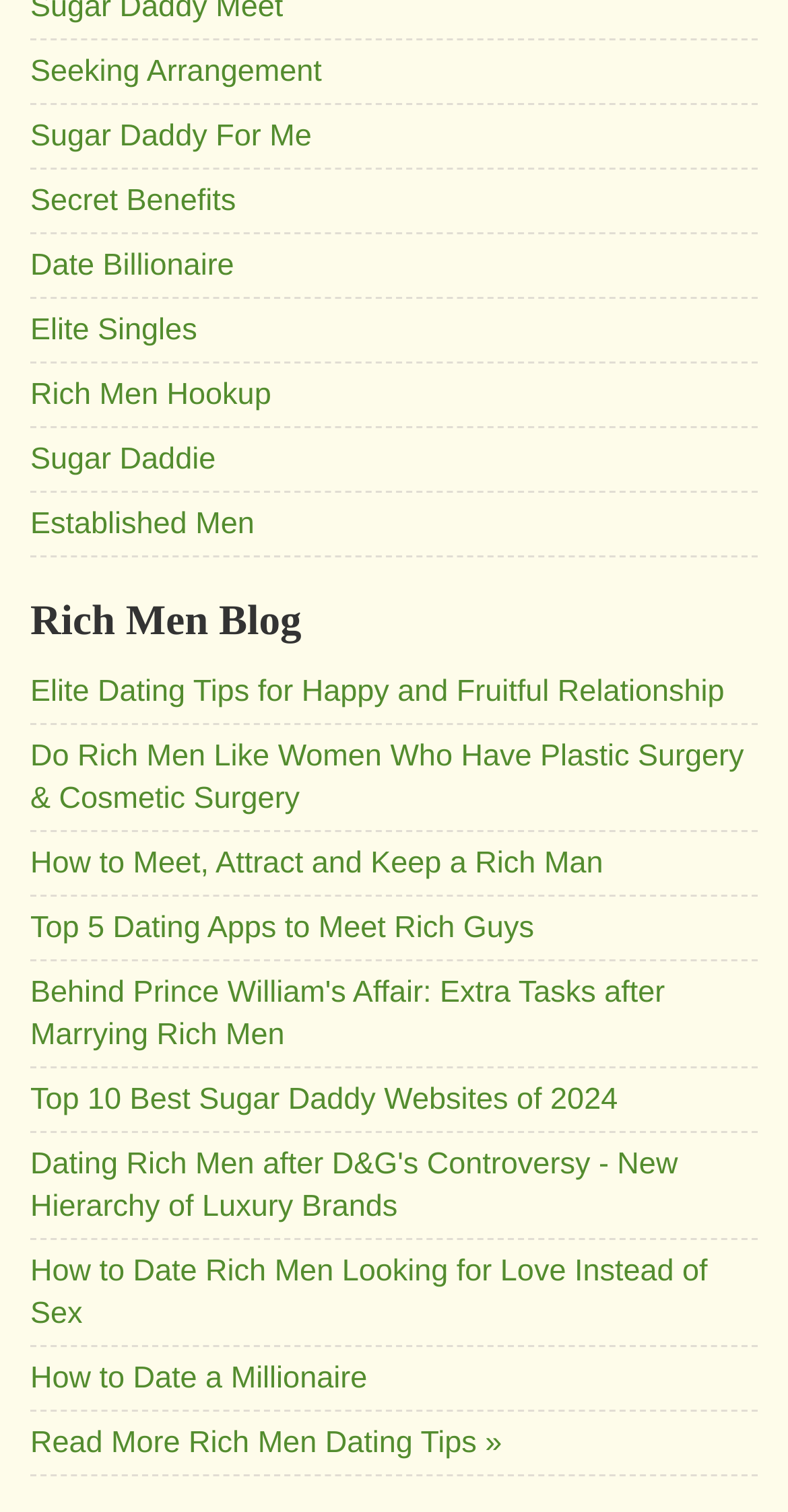Identify the bounding box coordinates of the clickable region required to complete the instruction: "Read more 'Rich Men Dating Tips'". The coordinates should be given as four float numbers within the range of 0 and 1, i.e., [left, top, right, bottom].

[0.038, 0.942, 0.637, 0.965]